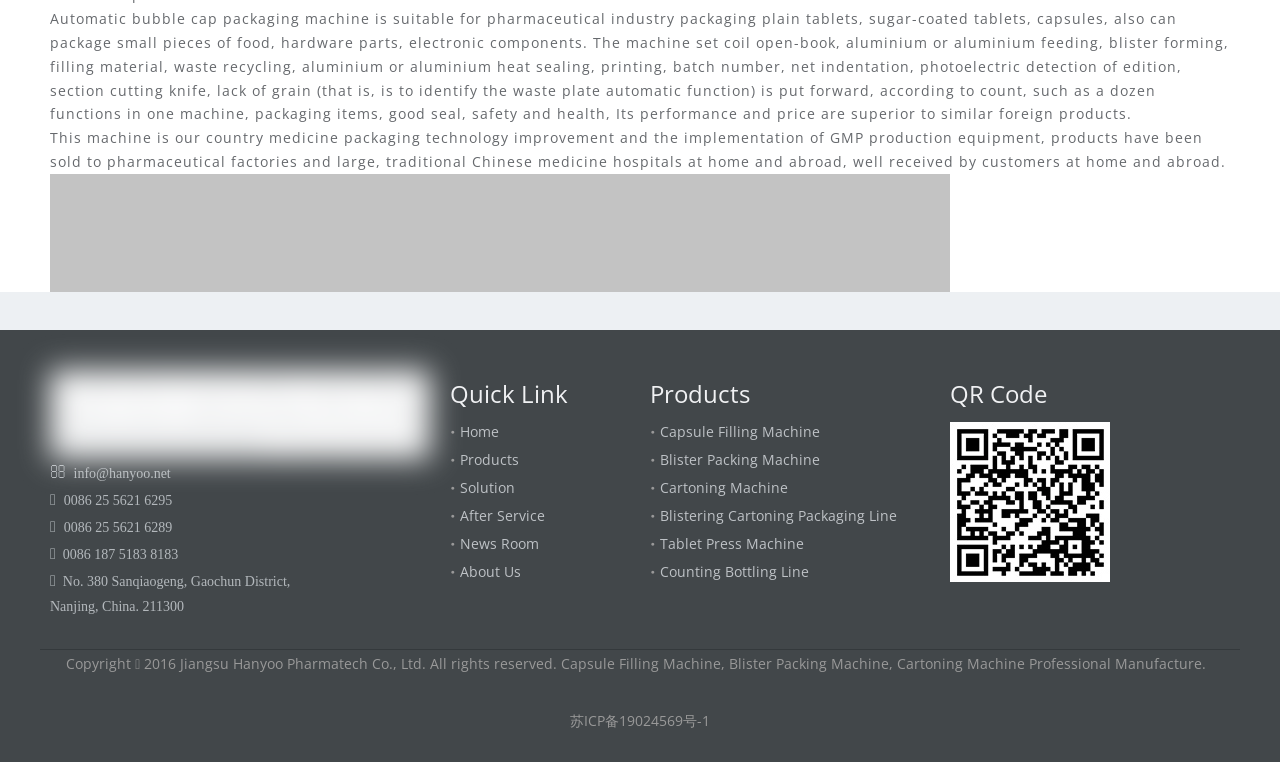Can you find the bounding box coordinates for the UI element given this description: "About Us"? Provide the coordinates as four float numbers between 0 and 1: [left, top, right, bottom].

[0.359, 0.738, 0.407, 0.762]